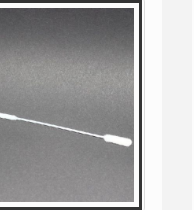With reference to the image, please provide a detailed answer to the following question: In what year was Sejal Plastics established?

The caption states that Sejal Plastics 'has been a prominent player in the industry since 2003', indicating that the company was established in 2003.